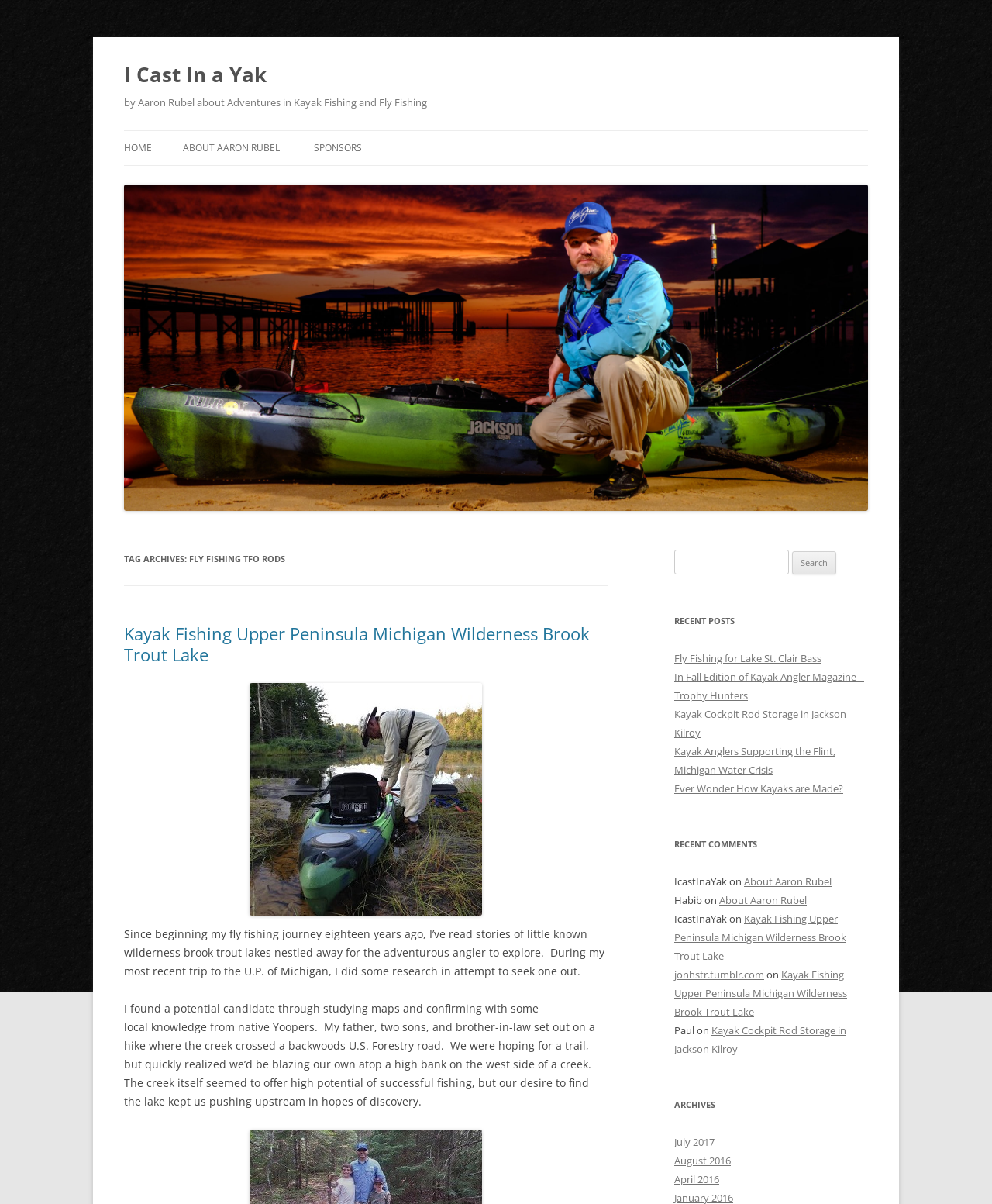Please identify the bounding box coordinates of the element that needs to be clicked to perform the following instruction: "Read the 'Kayak Fishing Upper Peninsula Michigan Wilderness Brook Trout Lake' post".

[0.125, 0.517, 0.595, 0.553]